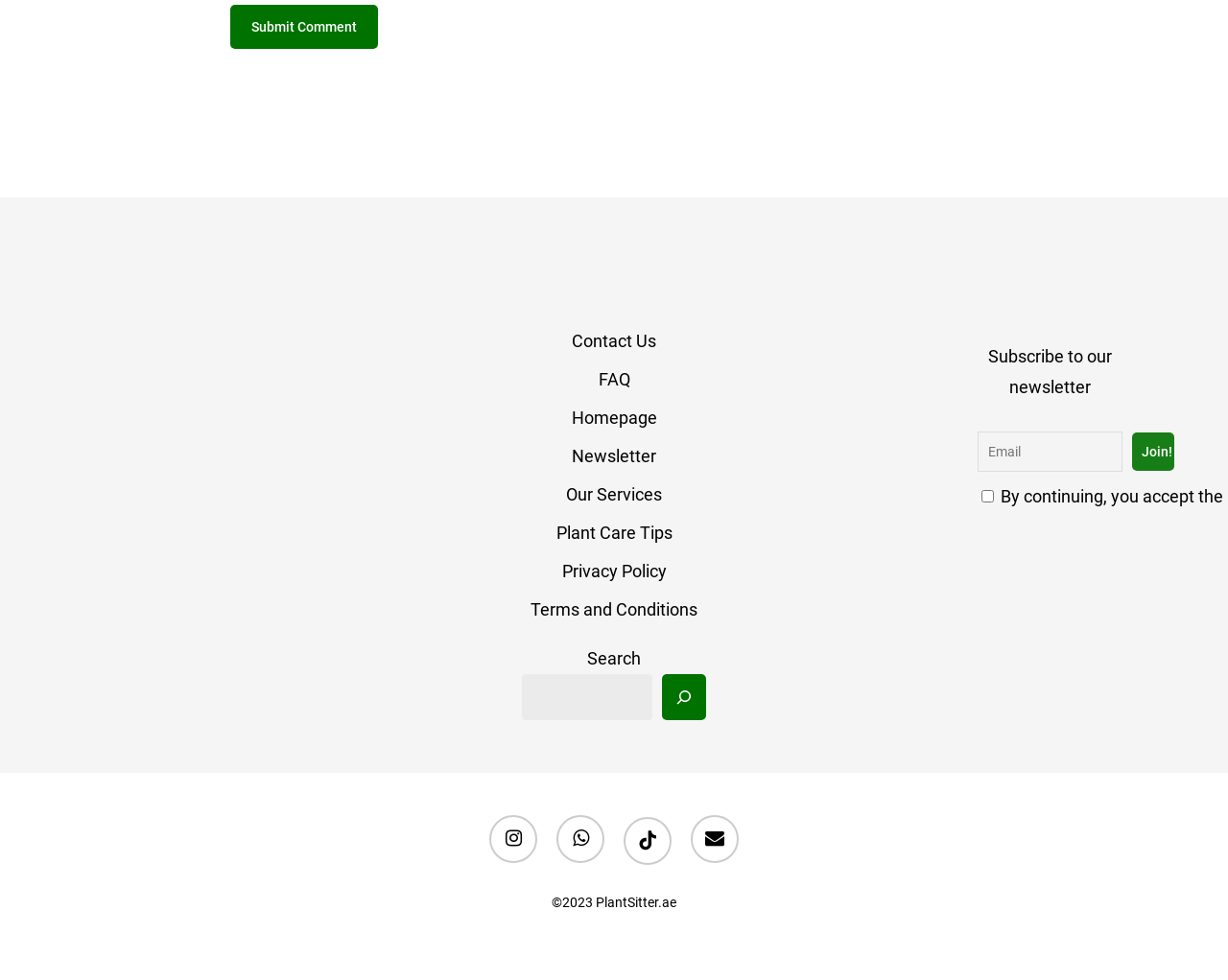Give a one-word or short phrase answer to this question: 
What is the text at the very bottom of the page?

2023 PlantSitter.ae